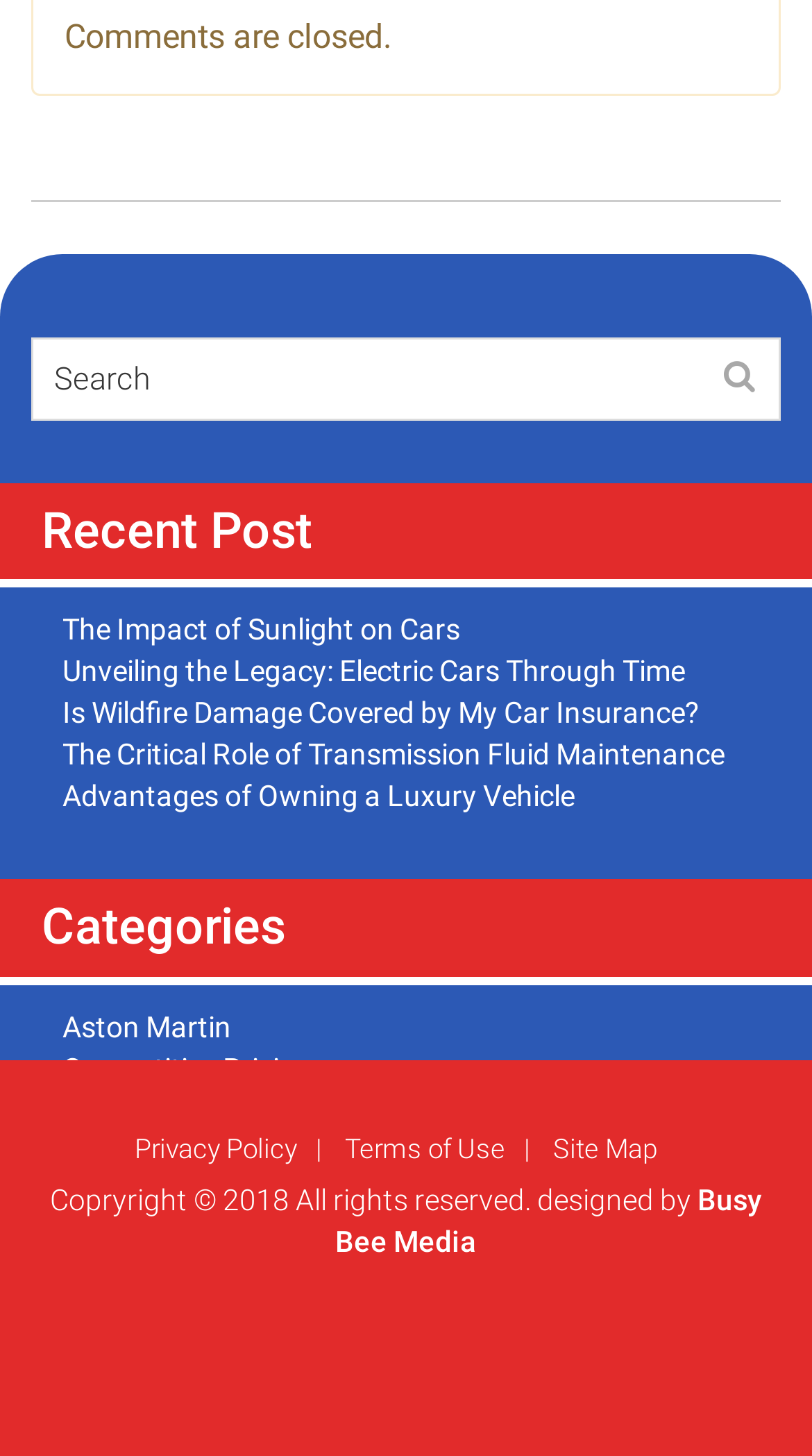How many links are there in the footer section?
Please describe in detail the information shown in the image to answer the question.

I counted the number of links in the footer section, which are '| Privacy Policy', '| Terms of Use', and 'Site Map'. There are 3 links in total.